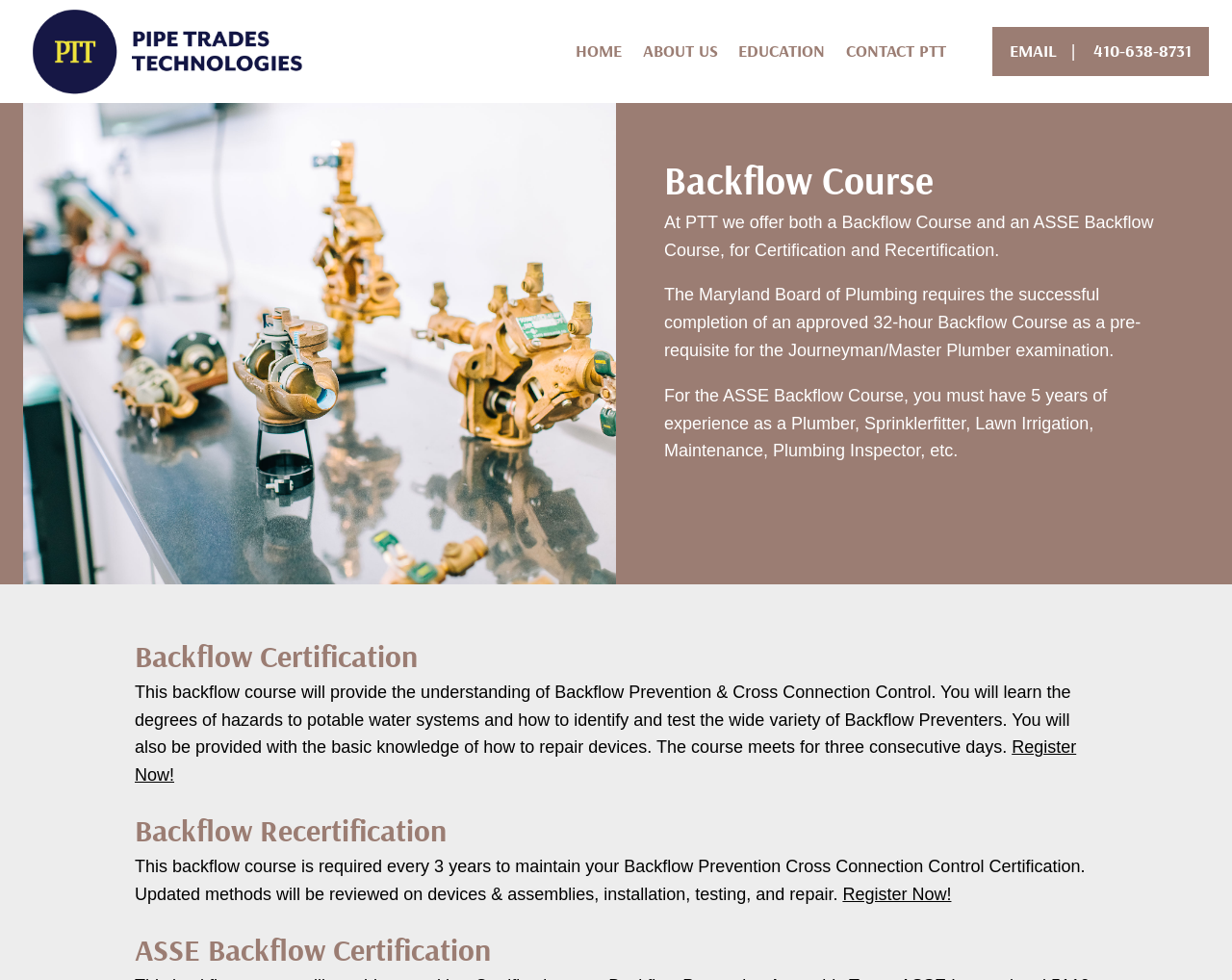Please locate the bounding box coordinates for the element that should be clicked to achieve the following instruction: "Click on ASSE Backflow Certification". Ensure the coordinates are given as four float numbers between 0 and 1, i.e., [left, top, right, bottom].

[0.109, 0.945, 0.891, 0.992]